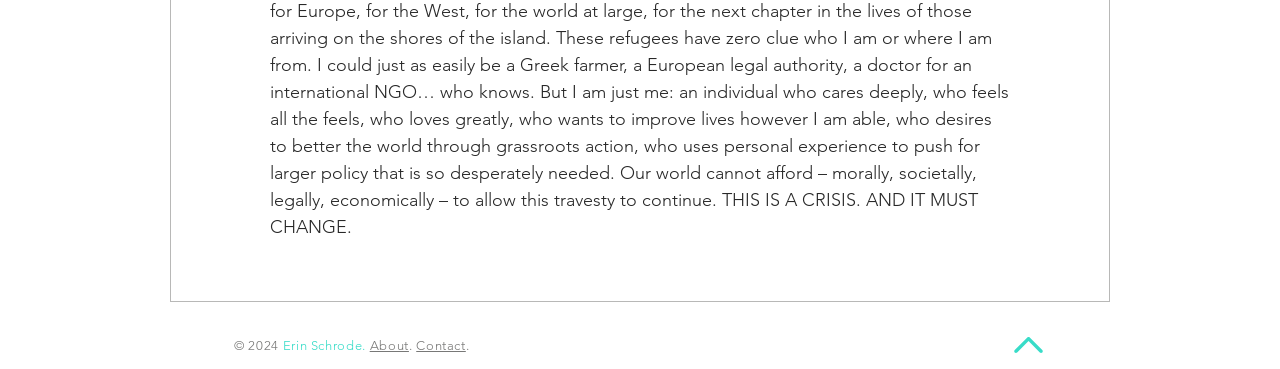Respond to the question below with a single word or phrase:
How many navigation links are there?

3